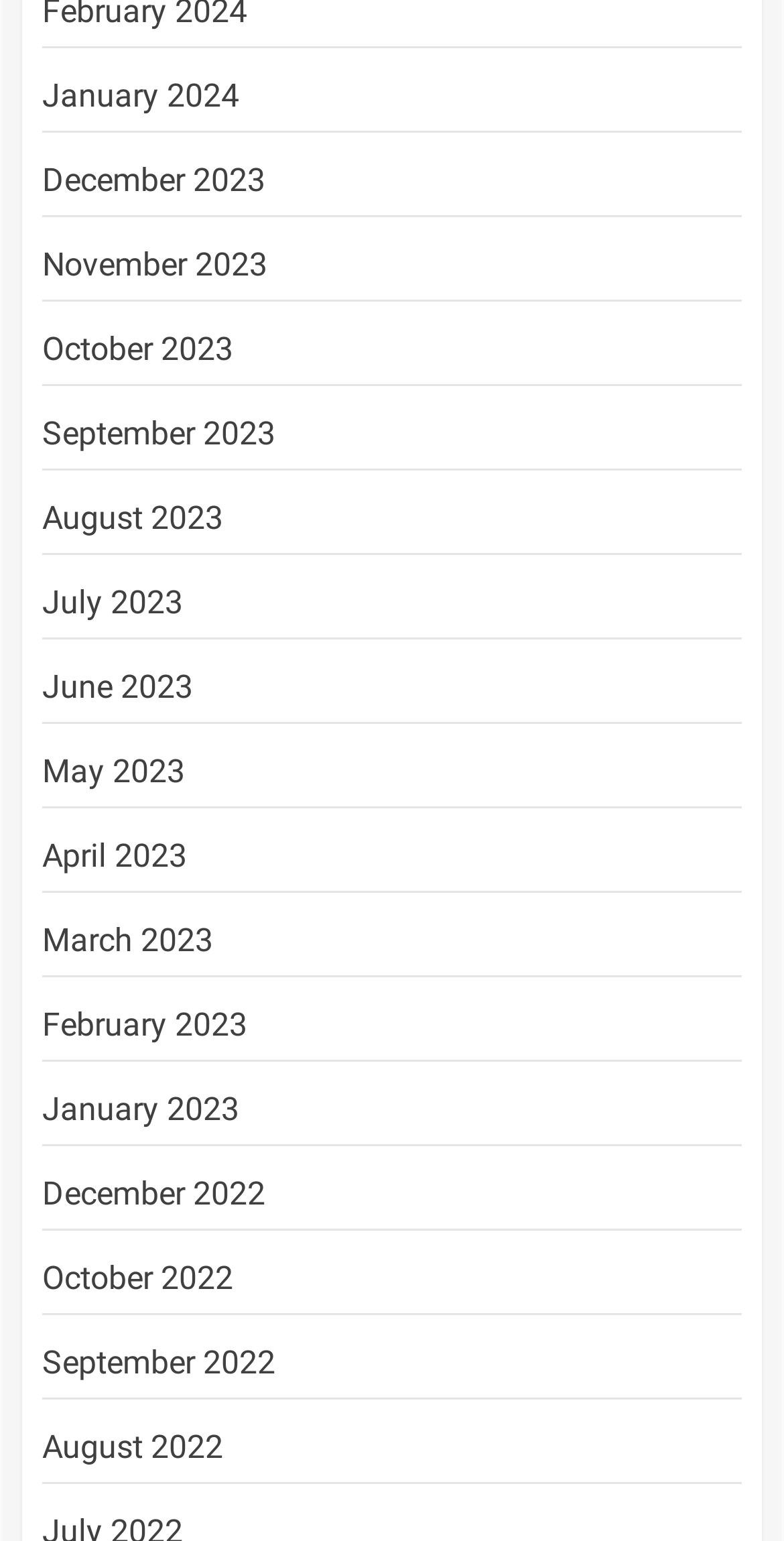What is the earliest month listed?
Utilize the image to construct a detailed and well-explained answer.

I looked at the list of links and found that the last link is 'December 2022', which is the earliest month listed.